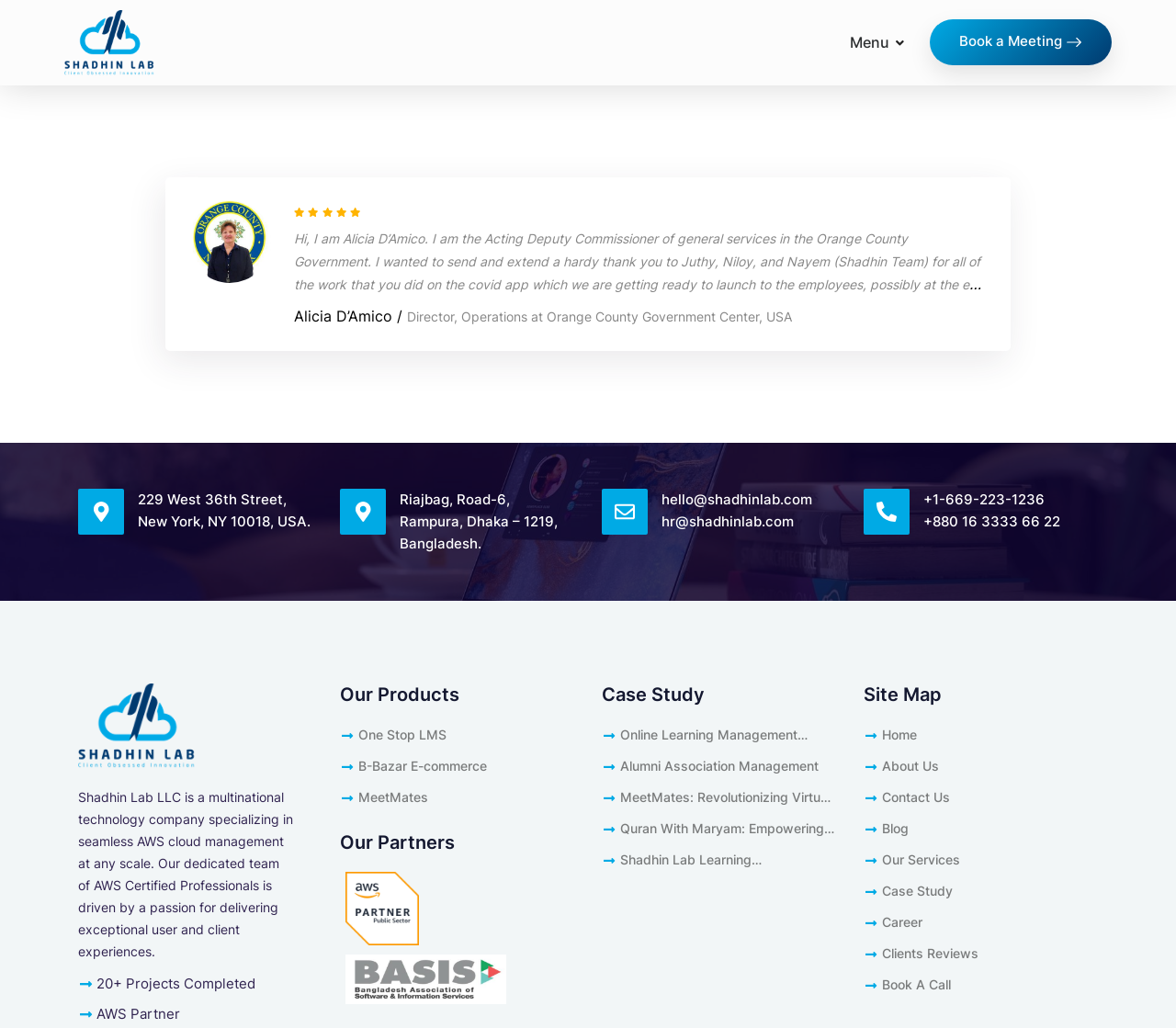Find the bounding box coordinates for the UI element that matches this description: "+880 16 3333 66 22".

[0.785, 0.497, 0.934, 0.518]